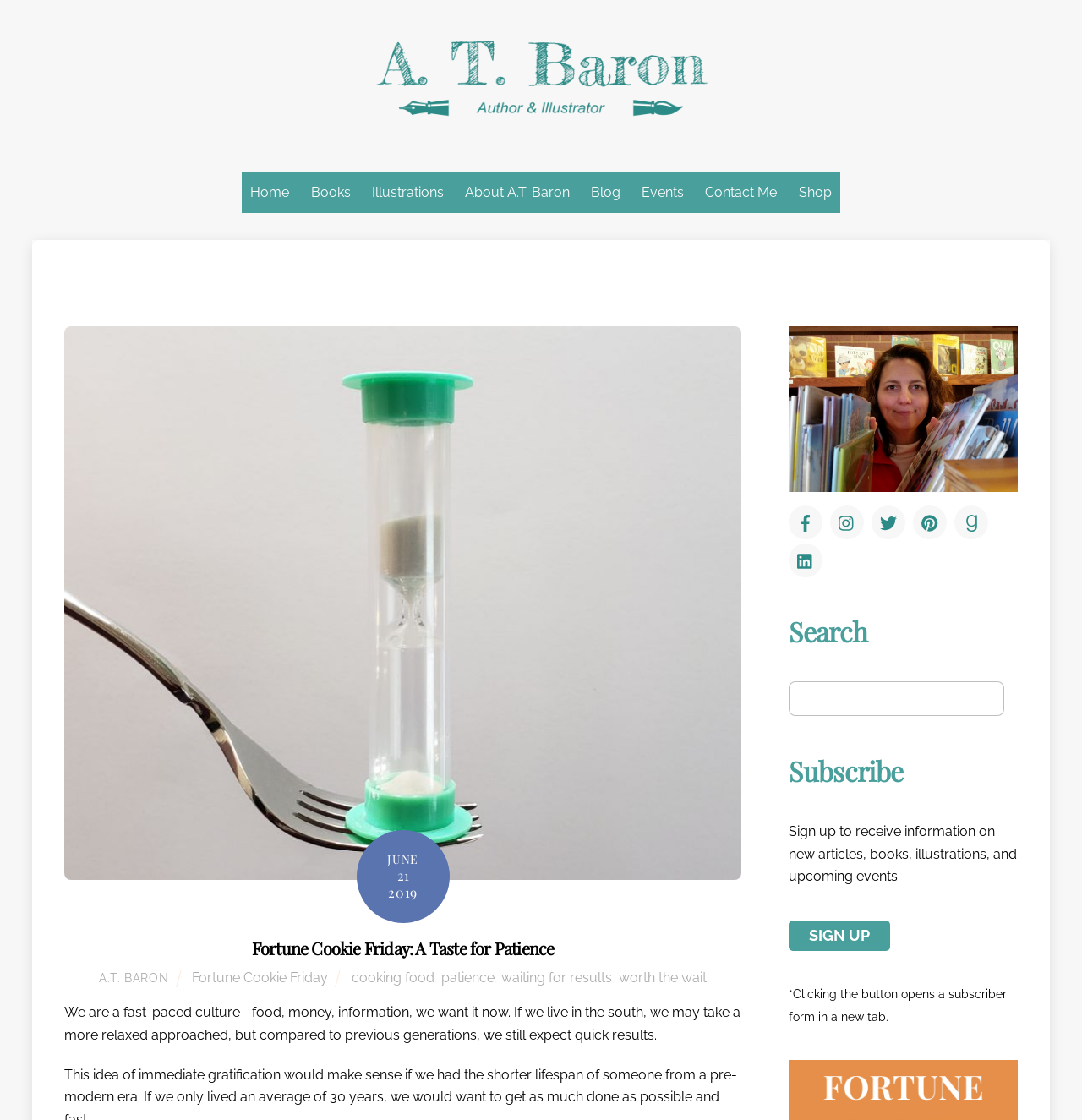What is the title of the blog post?
Use the image to answer the question with a single word or phrase.

Fortune Cookie Friday: A Taste for Patience